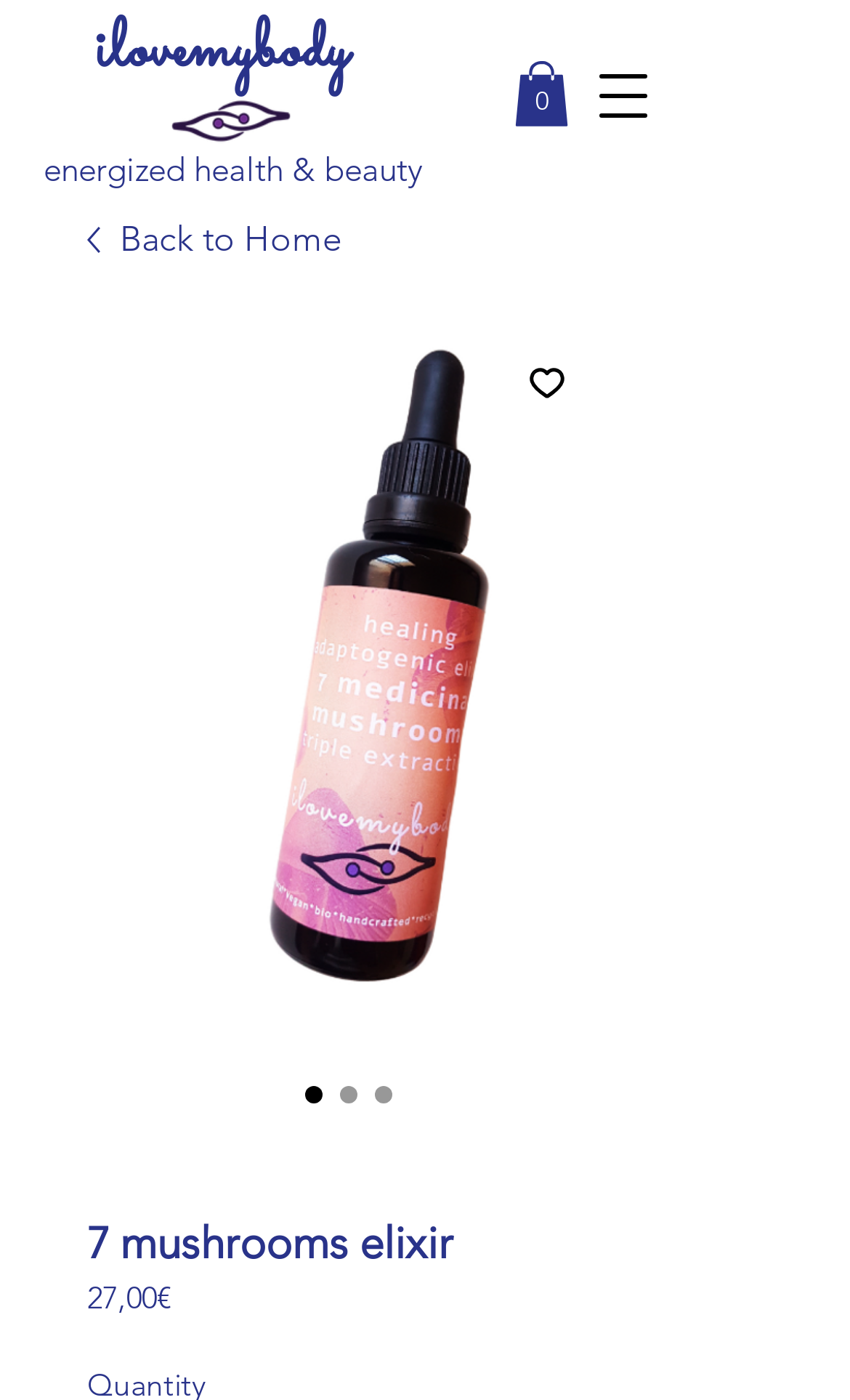Provide your answer to the question using just one word or phrase: How much does the product cost?

27,00€